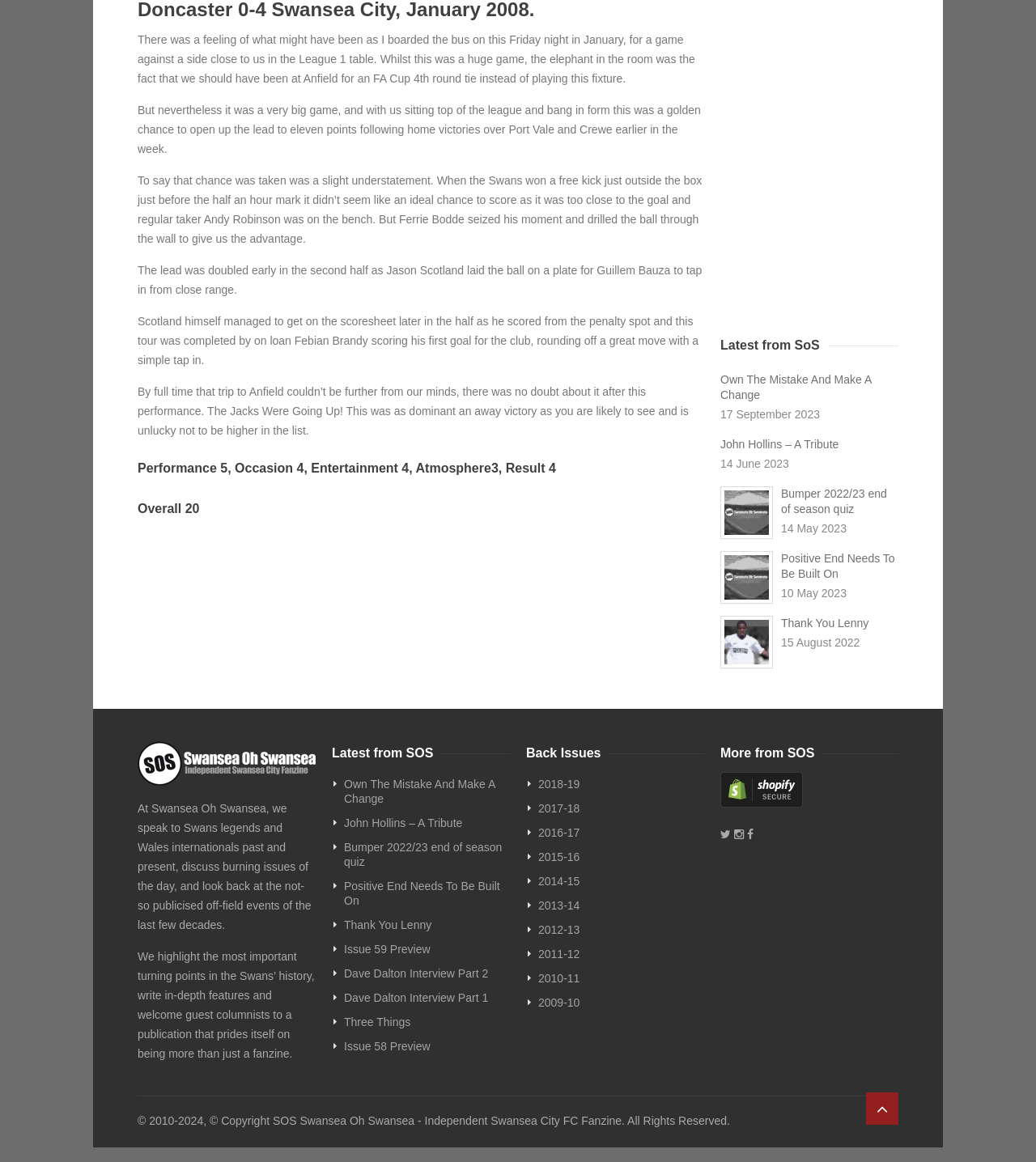Identify the bounding box for the UI element that is described as follows: "Dave Dalton Interview Part 2".

[0.332, 0.829, 0.492, 0.846]